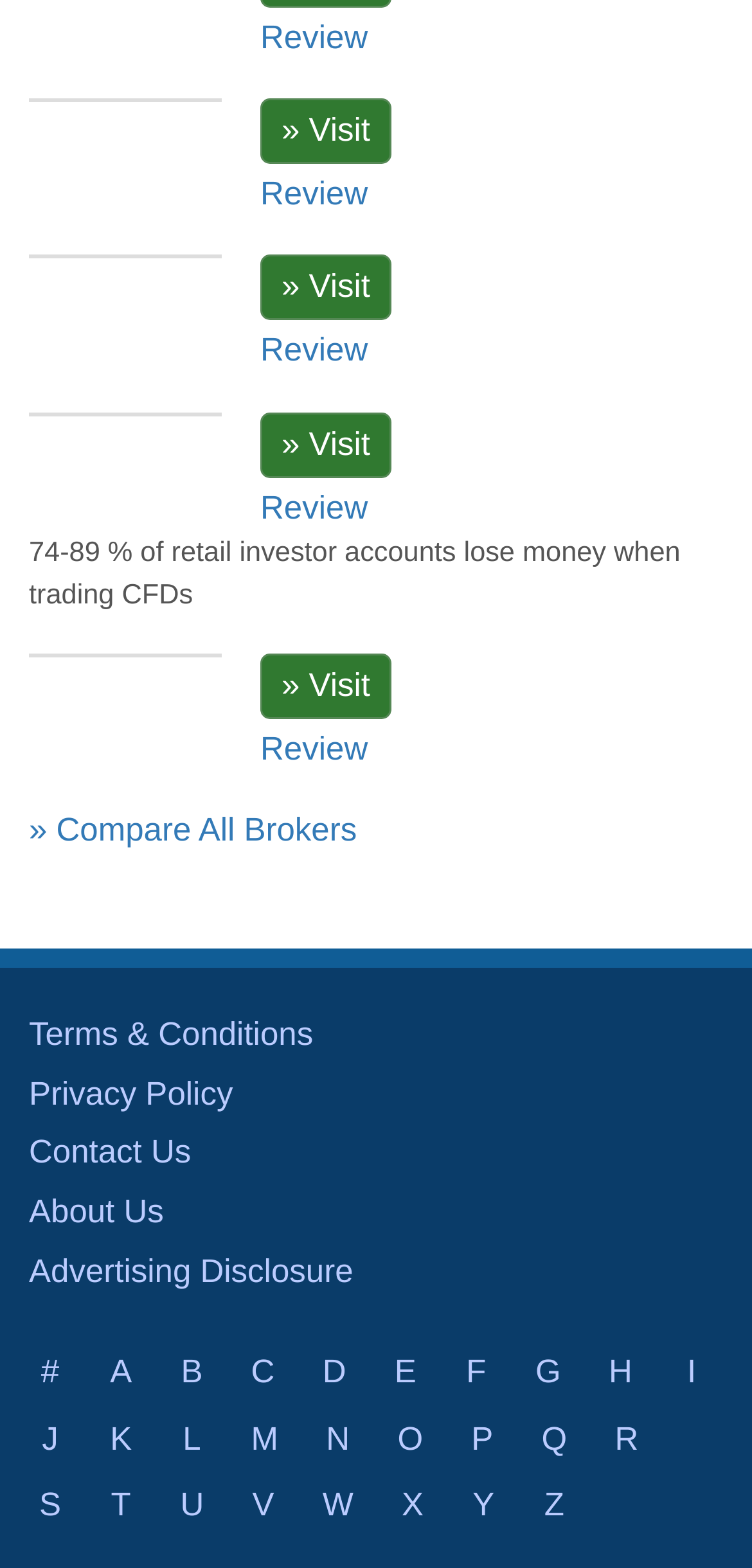Answer the question in one word or a short phrase:
What is the purpose of the '» Visit' buttons?

To visit broker websites